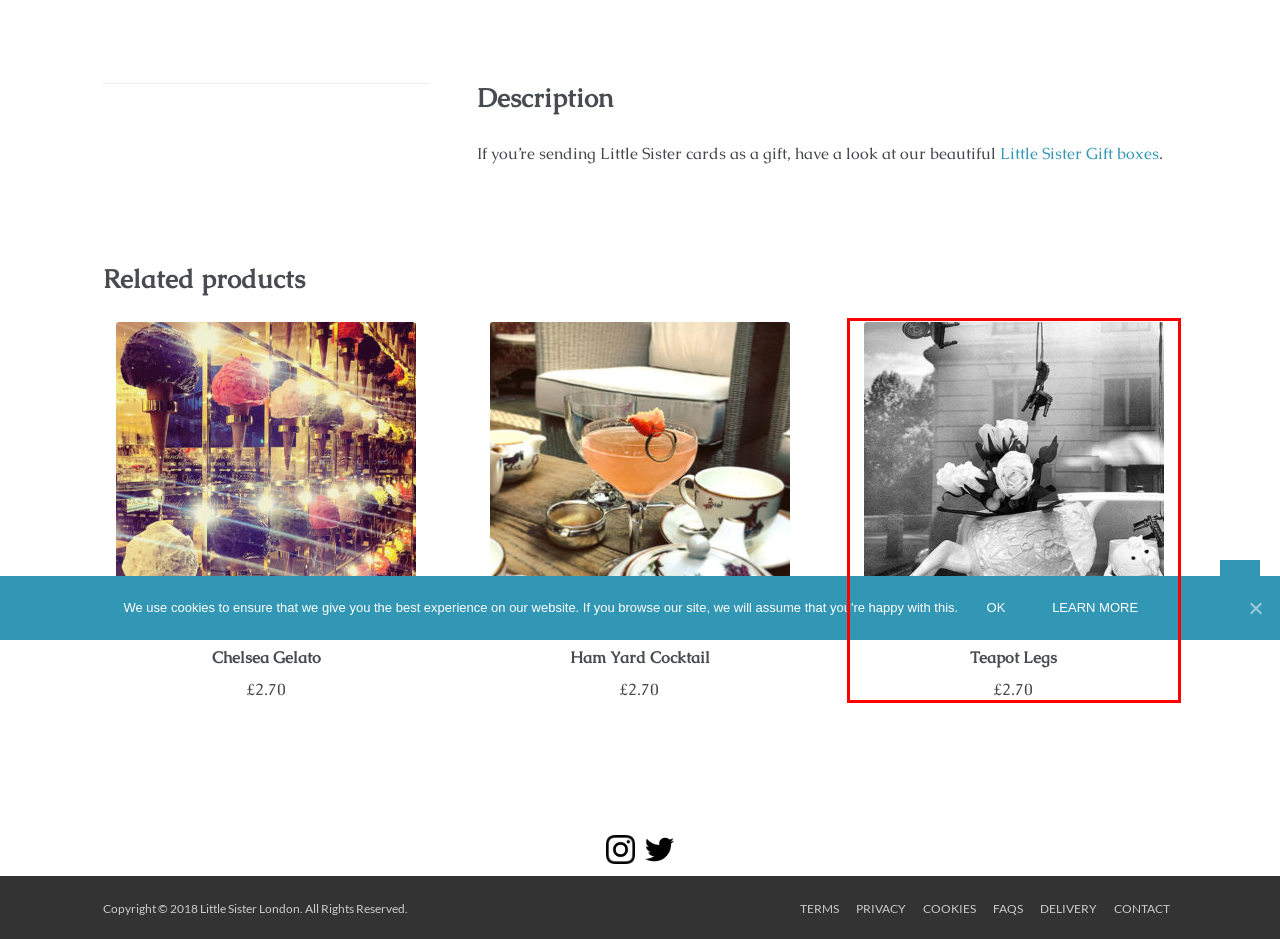Review the webpage screenshot provided, noting the red bounding box around a UI element. Choose the description that best matches the new webpage after clicking the element within the bounding box. The following are the options:
A. Terms and Conditions of Sale – Little Sister London
B. Cookies – Little Sister London
C. Chelsea Gelato – Little Sister London
D. Privacy Notice – Little Sister London
E. FAQs – Little Sister London
F. Teapot Legs – Little Sister London
G. Litte Sister Gift boxes – Little Sister London
H. Delivery – Little Sister London

F